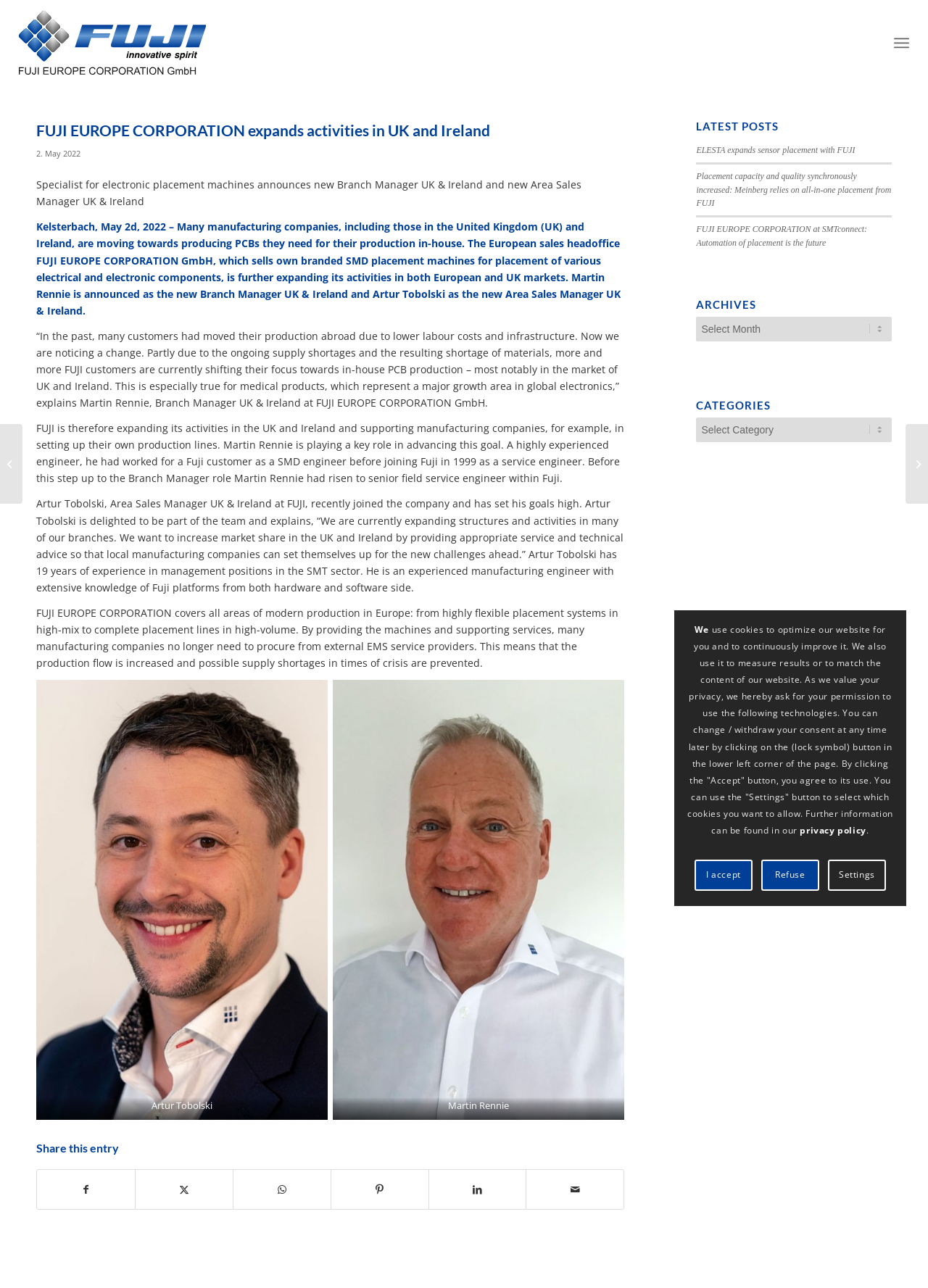Pinpoint the bounding box coordinates of the element you need to click to execute the following instruction: "Click on the Facebook link". The bounding box should be represented by four float numbers between 0 and 1, in the format [left, top, right, bottom].

None